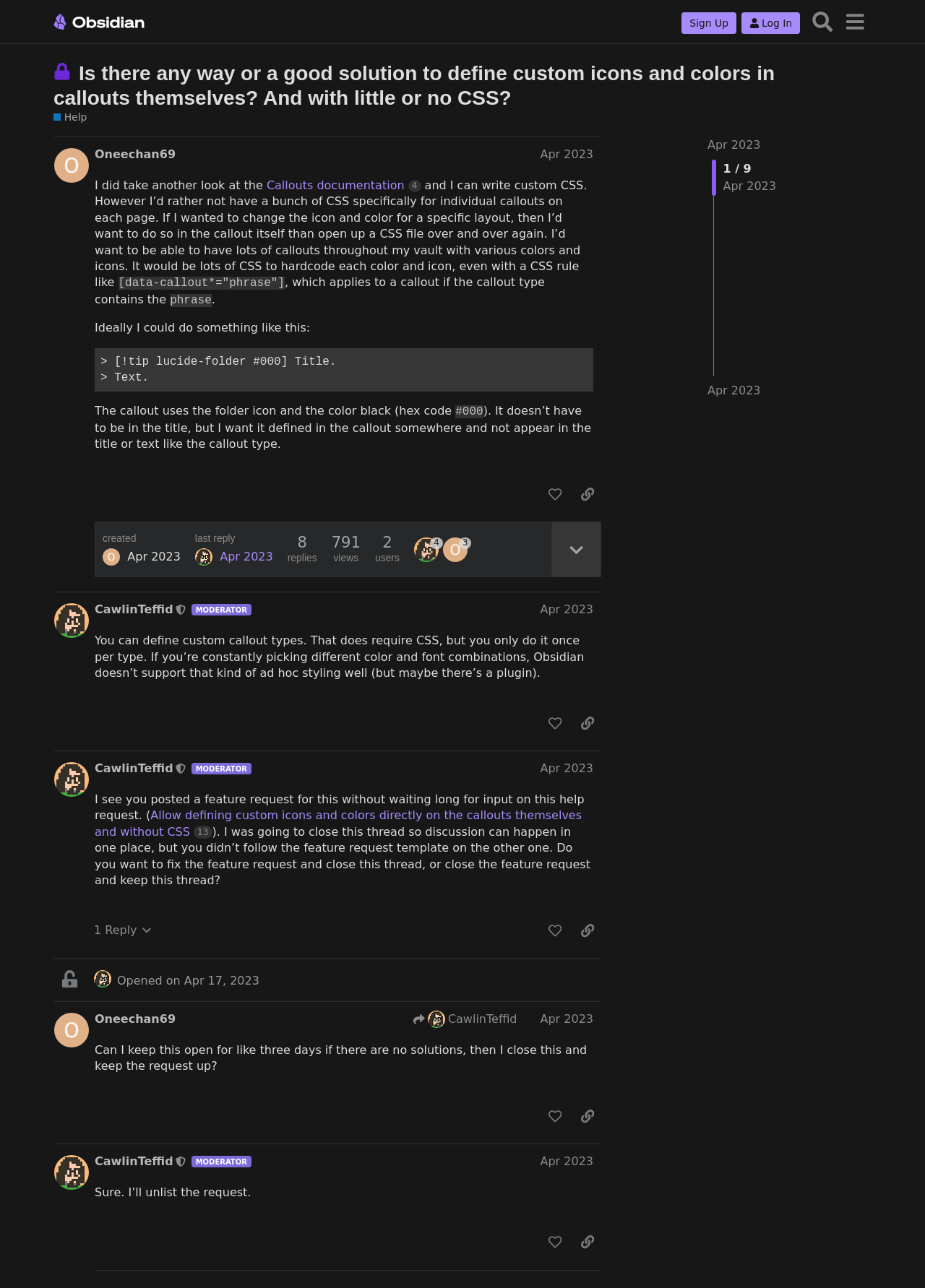Deliver a detailed narrative of the webpage's visual and textual elements.

This webpage is a forum discussion thread on the Obsidian Forum, with a topic titled "Is there any way or a good solution to define custom icons and colors in callouts themselves? And with little or no CSS?" The page has a header section at the top with links to "Obsidian Forum", "Sign Up", "Log In", "Search", and a menu button. Below the header, there is a heading that indicates the topic is closed and no longer accepts new replies.

The main content of the page is divided into several sections, each representing a post from a different user. There are five posts in total, labeled as "post #1", "post #2", "post #3", and so on. Each post has a heading with the user's name, a timestamp, and a moderator badge if applicable. The posts contain text, links, and code blocks, with some posts having buttons to like or copy a link to the post.

The first post, from user "Oneechan69", discusses the topic of custom icons and colors in callouts and expresses a desire to define them without using CSS. The post includes a code block with an example of how this could be done. The second post, from user "CawlinTeffid", who is a moderator, responds to the original post and mentions that custom callout types can be defined using CSS. The third post, also from "CawlinTeffid", is a response to the original post and mentions a feature request for custom icons and colors.

The fourth and fifth posts are not fully visible, but they appear to be responses to the original post or other posts in the thread. There are also some statistics and buttons at the bottom of each post, such as the number of replies, views, and users.